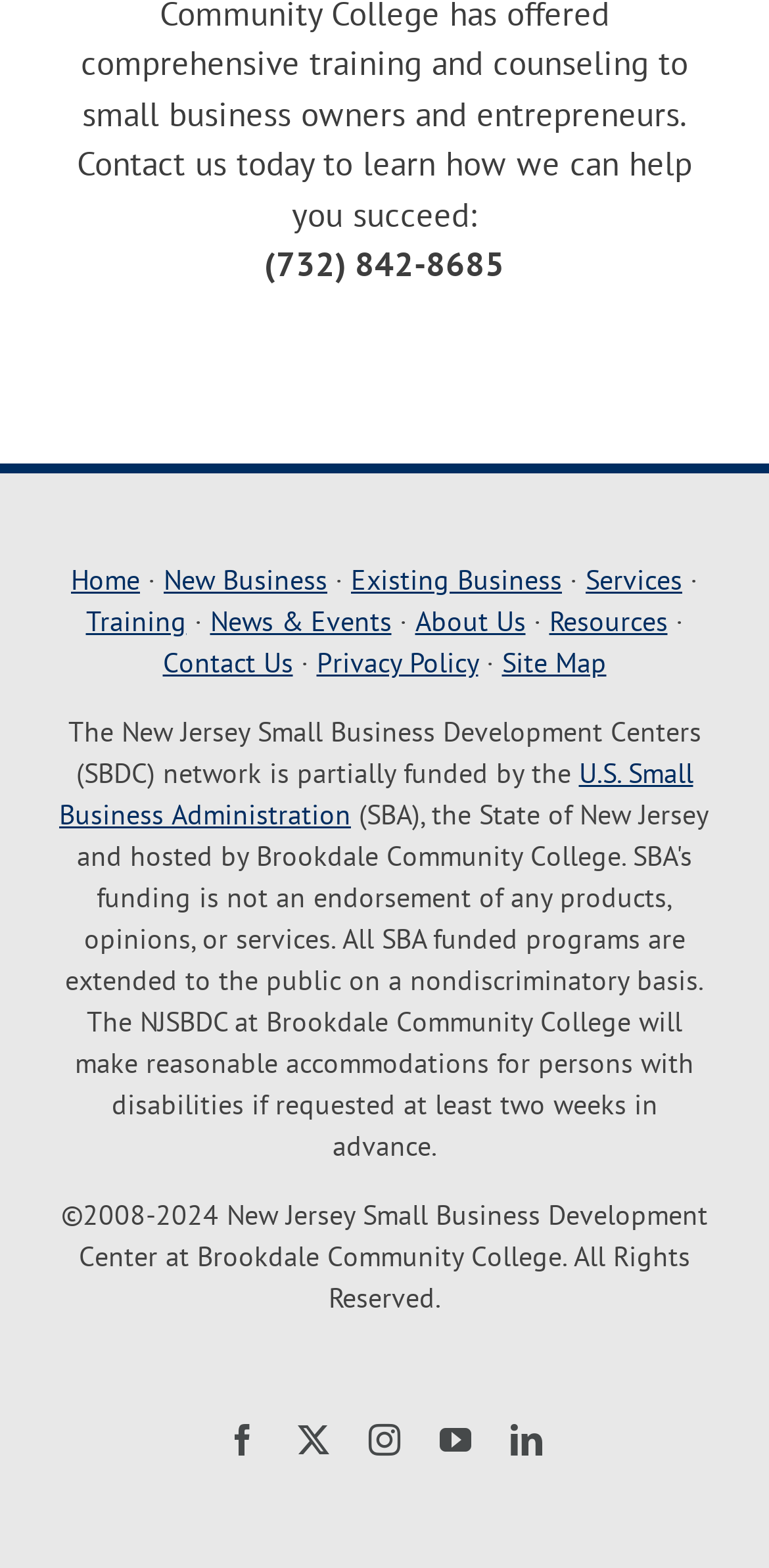Identify the bounding box of the UI element that matches this description: "U.S. Small Business Administration".

[0.077, 0.482, 0.901, 0.531]